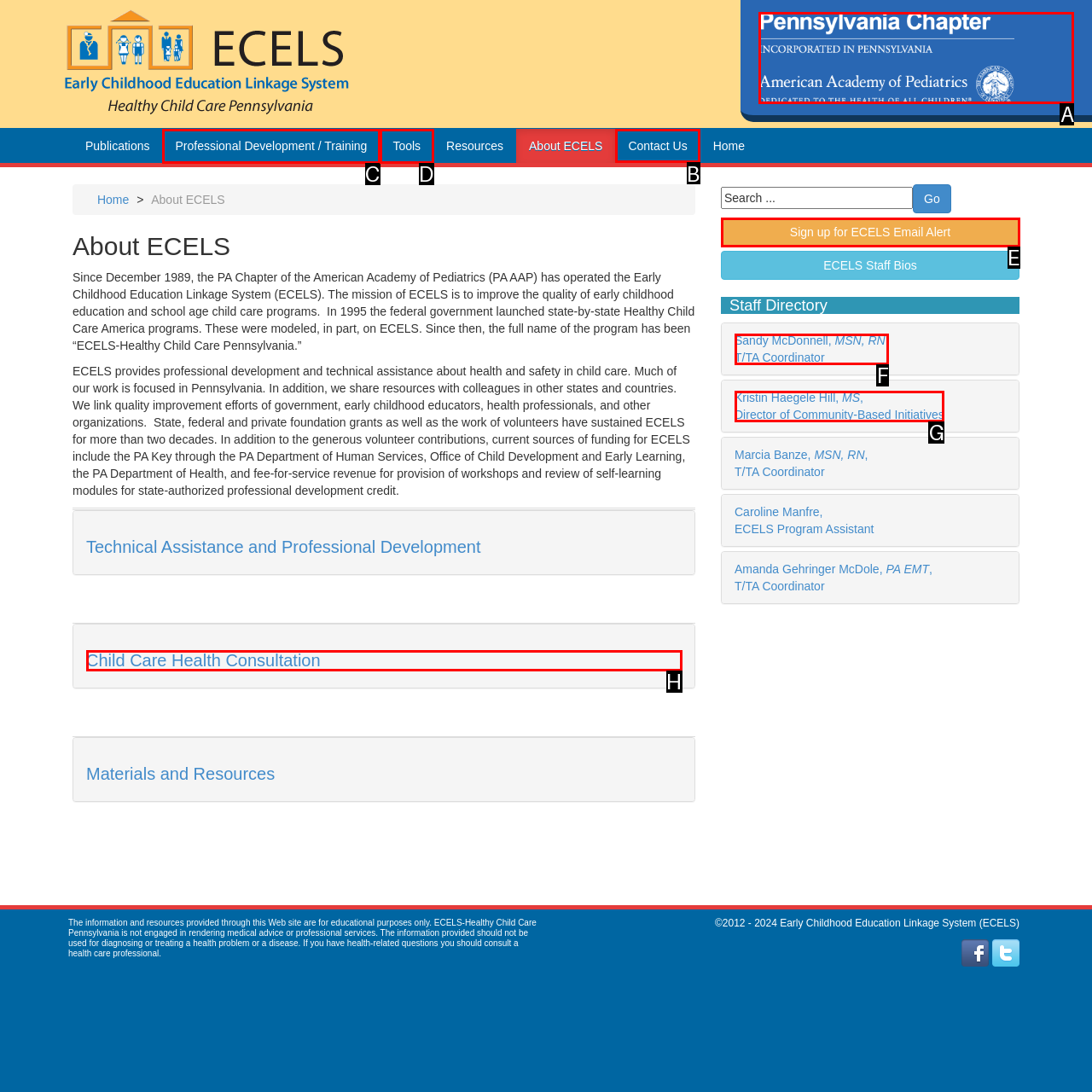Indicate the HTML element that should be clicked to perform the task: Click the 'Contact Us' link Reply with the letter corresponding to the chosen option.

B